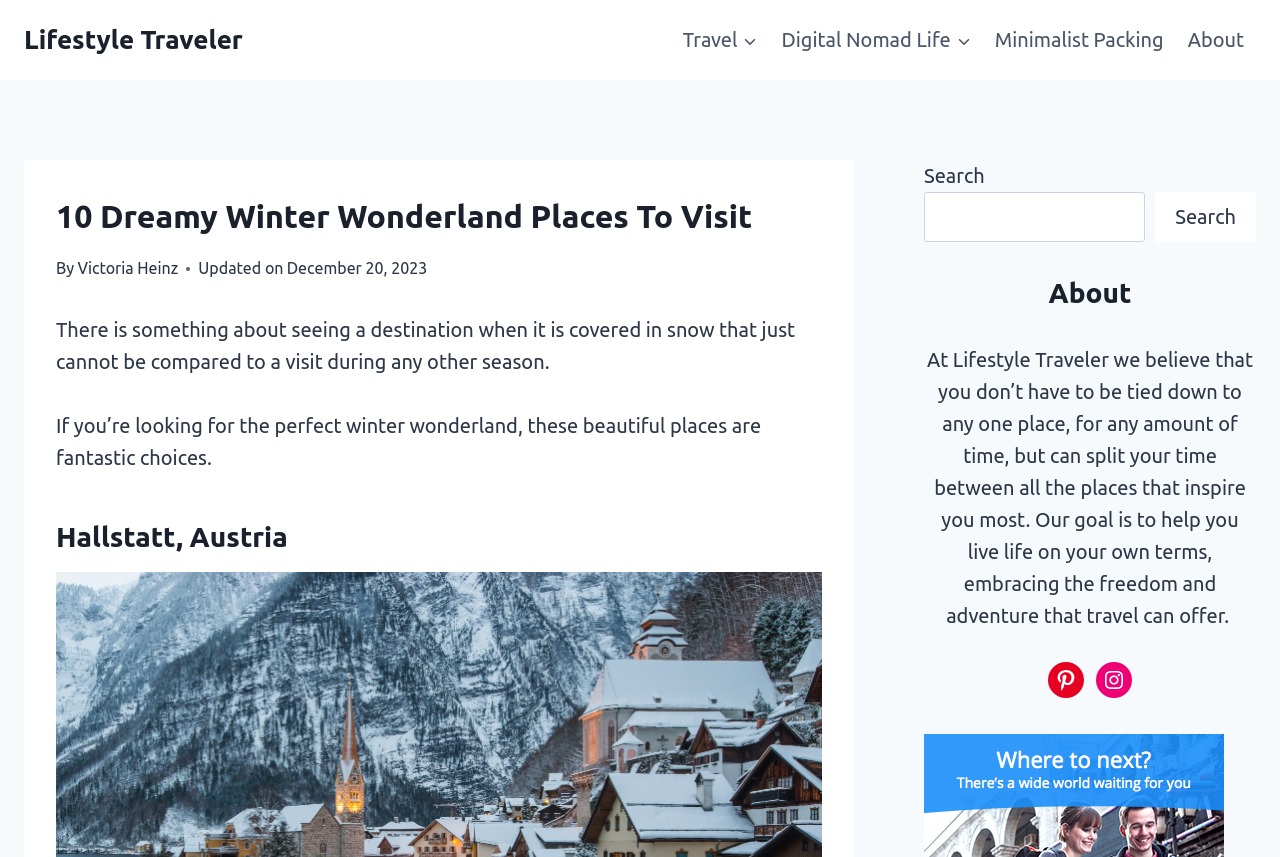Use a single word or phrase to answer the question:
What is the purpose of Lifestyle Traveler?

To help live life on own terms